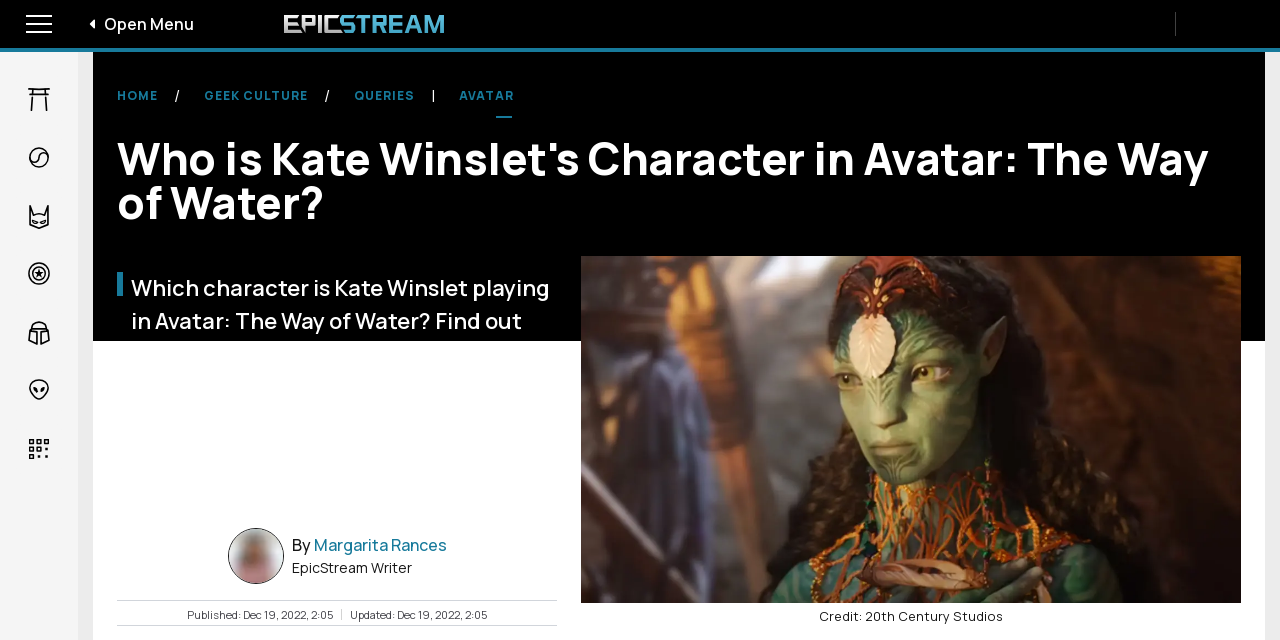Please provide a comprehensive answer to the question below using the information from the image: What is the credit for the image?

I determined the answer by looking at the text 'Credit: 20th Century Studios' below the image, which provides the credit information.